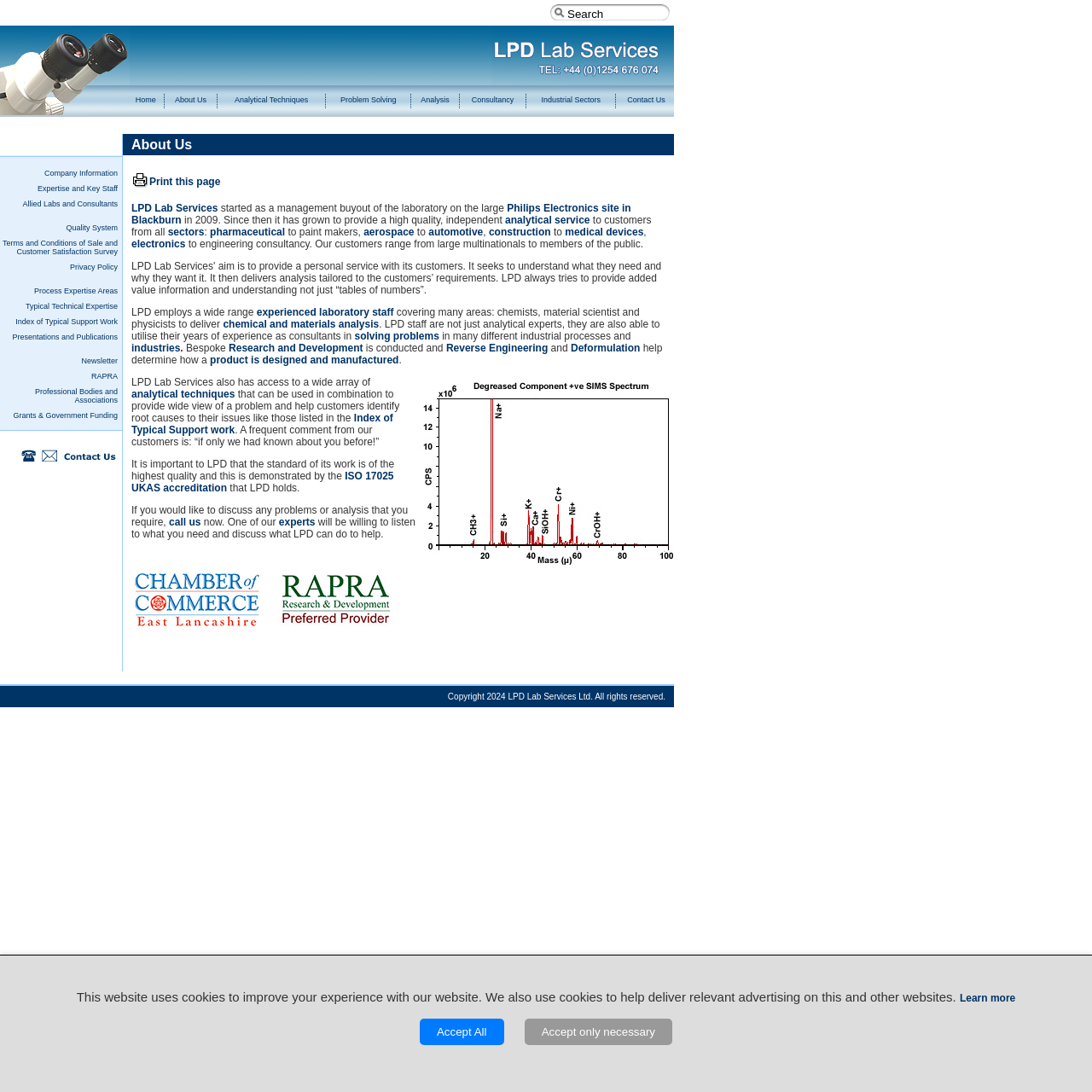How many images are there in the top section?
Provide a short answer using one word or a brief phrase based on the image.

2